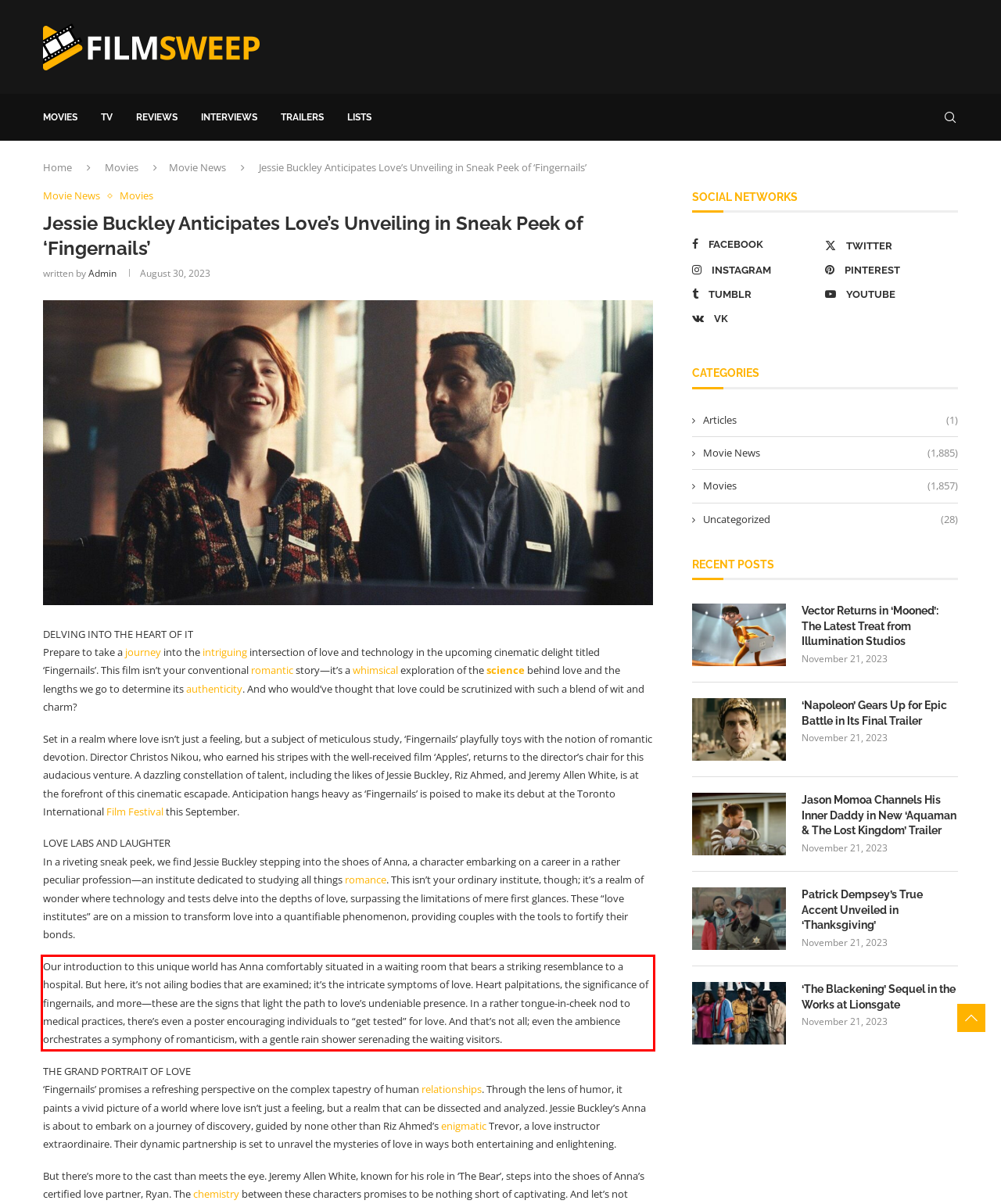Given a screenshot of a webpage with a red bounding box, extract the text content from the UI element inside the red bounding box.

Our introduction to this unique world has Anna comfortably situated in a waiting room that bears a striking resemblance to a hospital. But here, it’s not ailing bodies that are examined; it’s the intricate symptoms of love. Heart palpitations, the significance of fingernails, and more—these are the signs that light the path to love’s undeniable presence. In a rather tongue-in-cheek nod to medical practices, there’s even a poster encouraging individuals to “get tested” for love. And that’s not all; even the ambience orchestrates a symphony of romanticism, with a gentle rain shower serenading the waiting visitors.